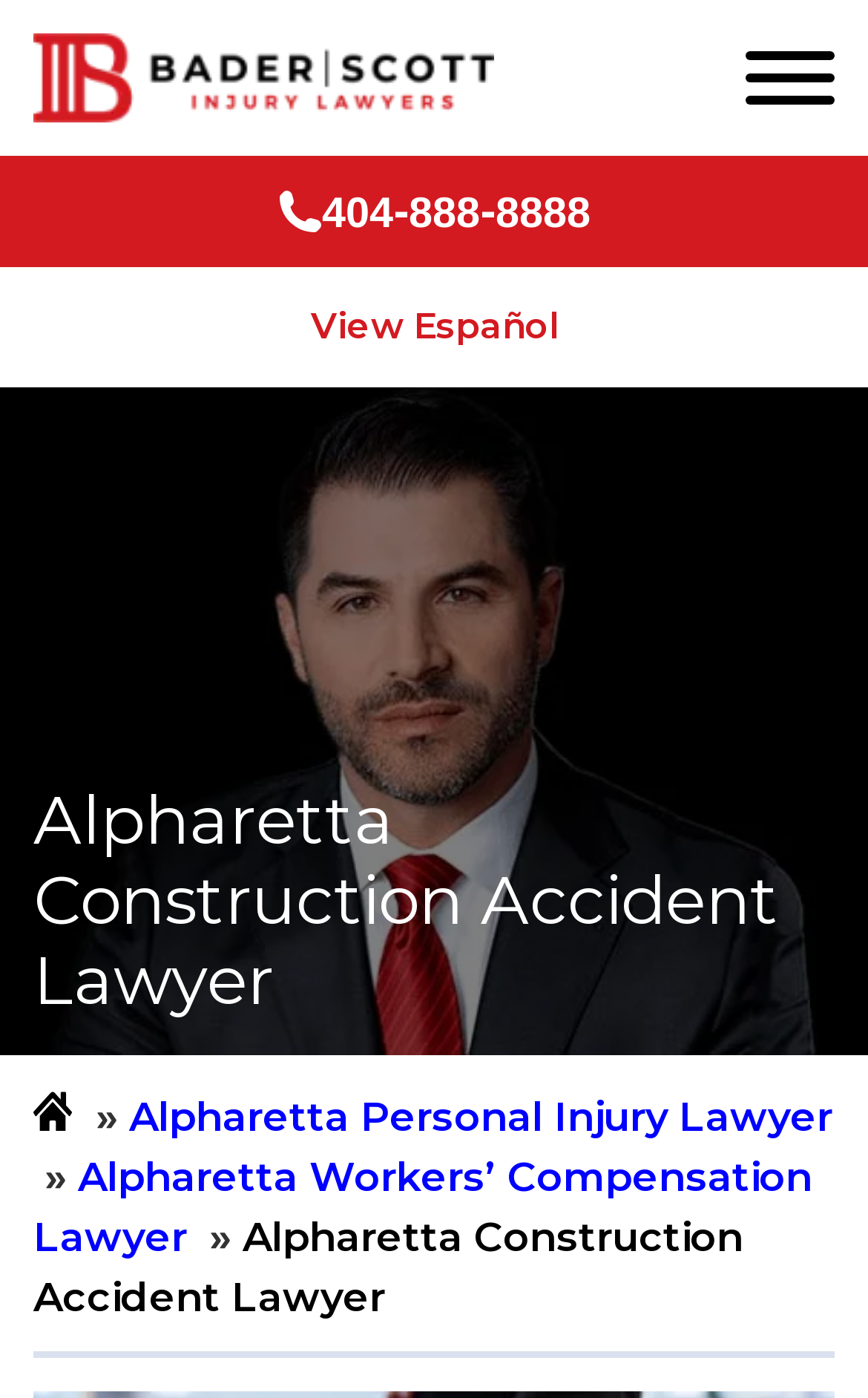Is there a language option?
From the screenshot, supply a one-word or short-phrase answer.

Yes